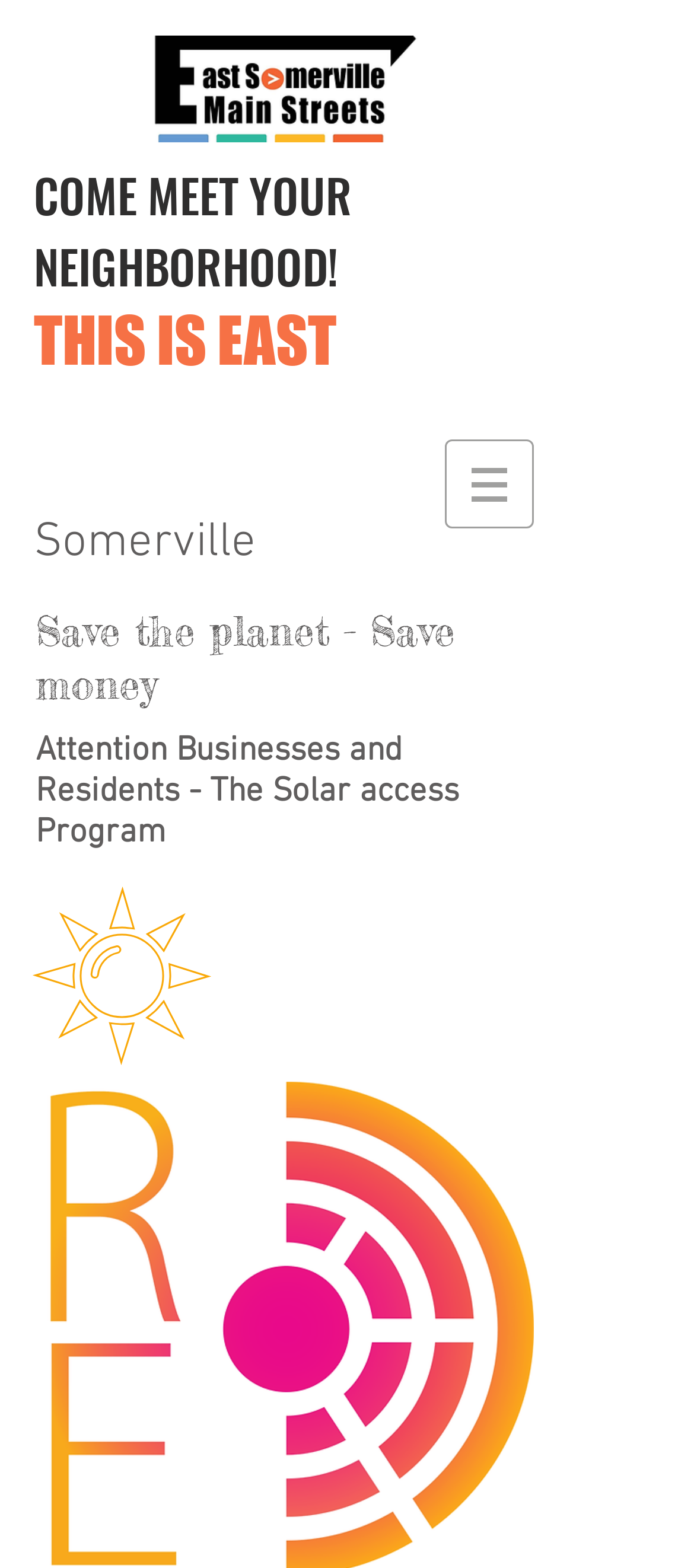What is the logo of ESMS?
Please respond to the question with a detailed and informative answer.

The logo of ESMS is 'ESMS Logo.png', which is an image element located at the top of the webpage, as indicated by the bounding box coordinates [0.21, 0.023, 0.603, 0.091].